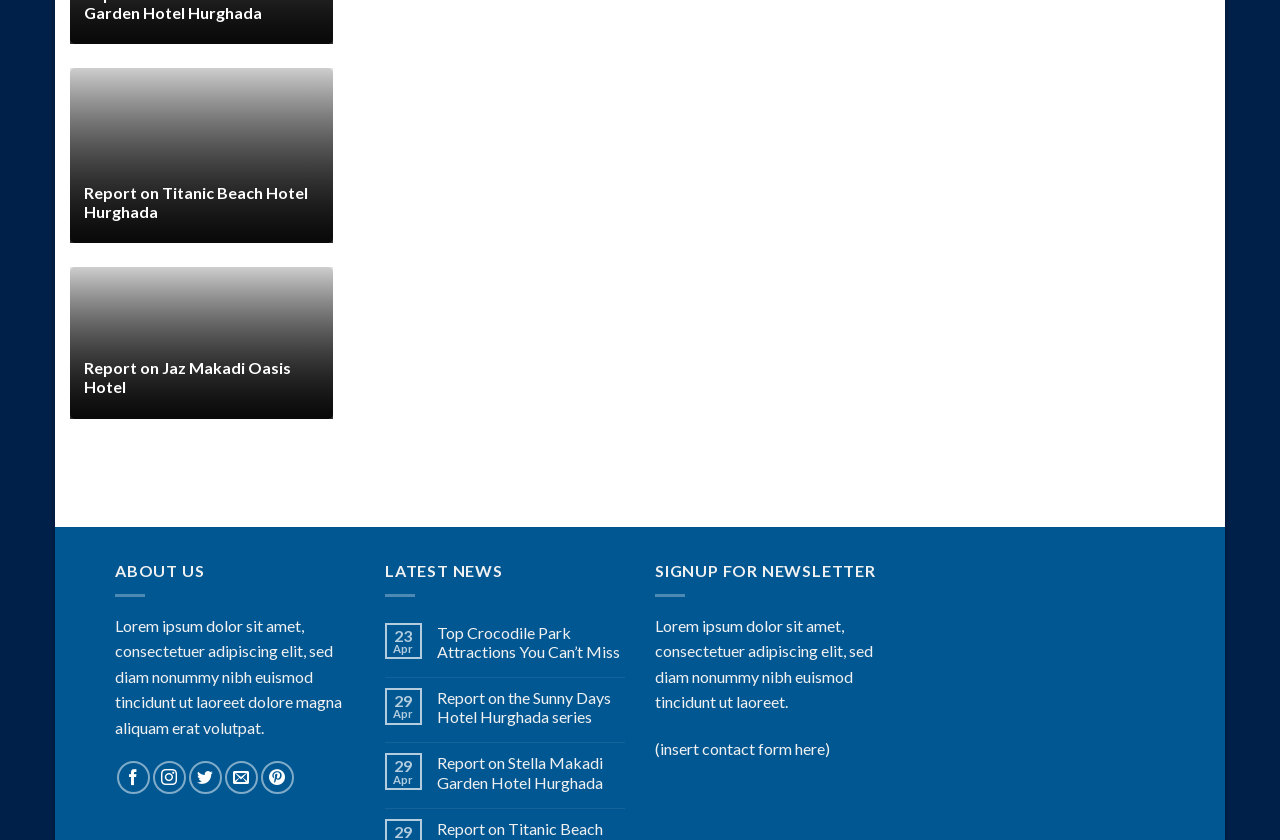Can you find the bounding box coordinates of the area I should click to execute the following instruction: "View report on Titanic Beach Hotel Hurghada"?

[0.055, 0.081, 0.26, 0.29]